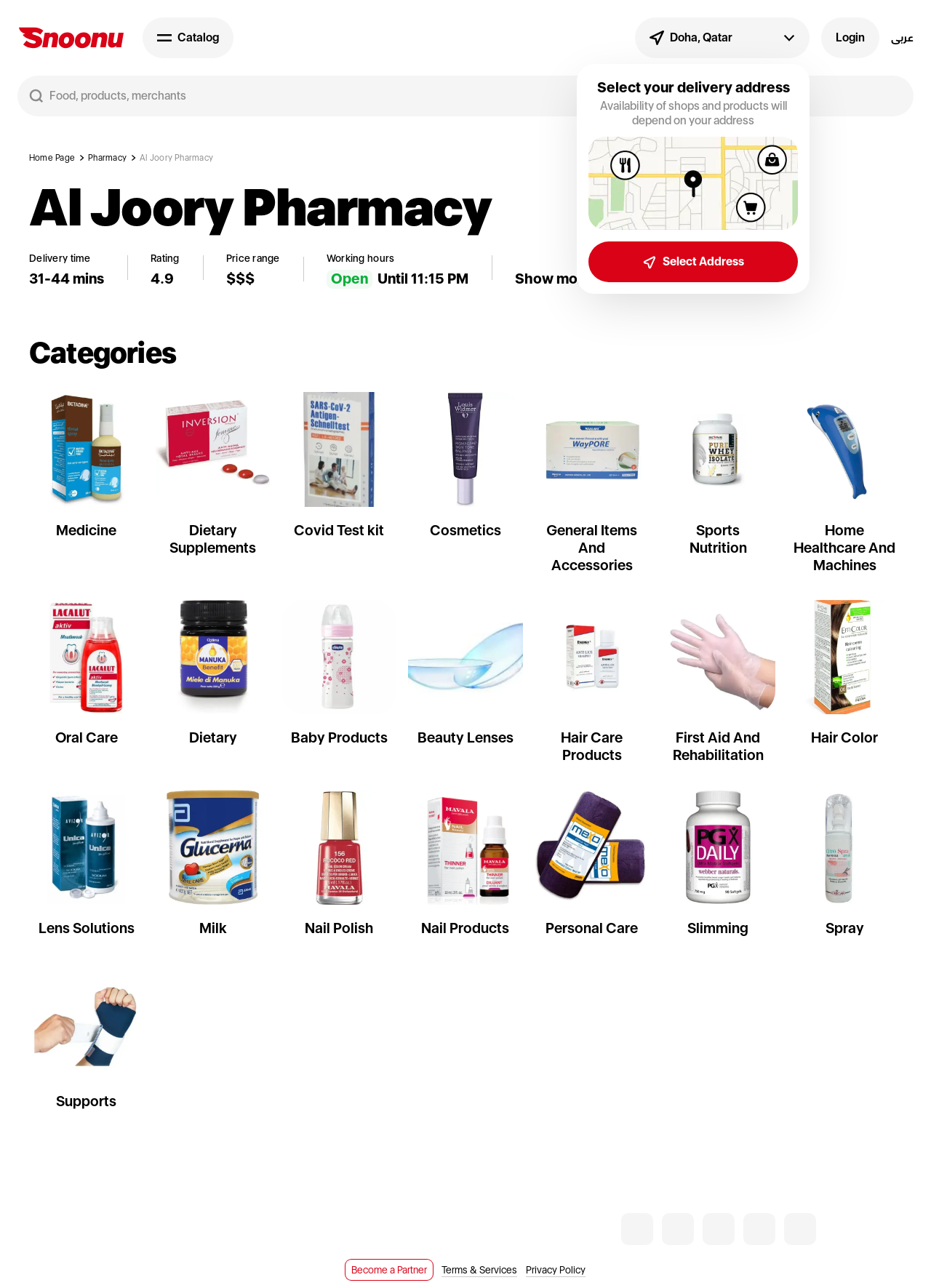What is the name of the pharmacy?
Look at the screenshot and give a one-word or phrase answer.

Al Joory Pharmacy